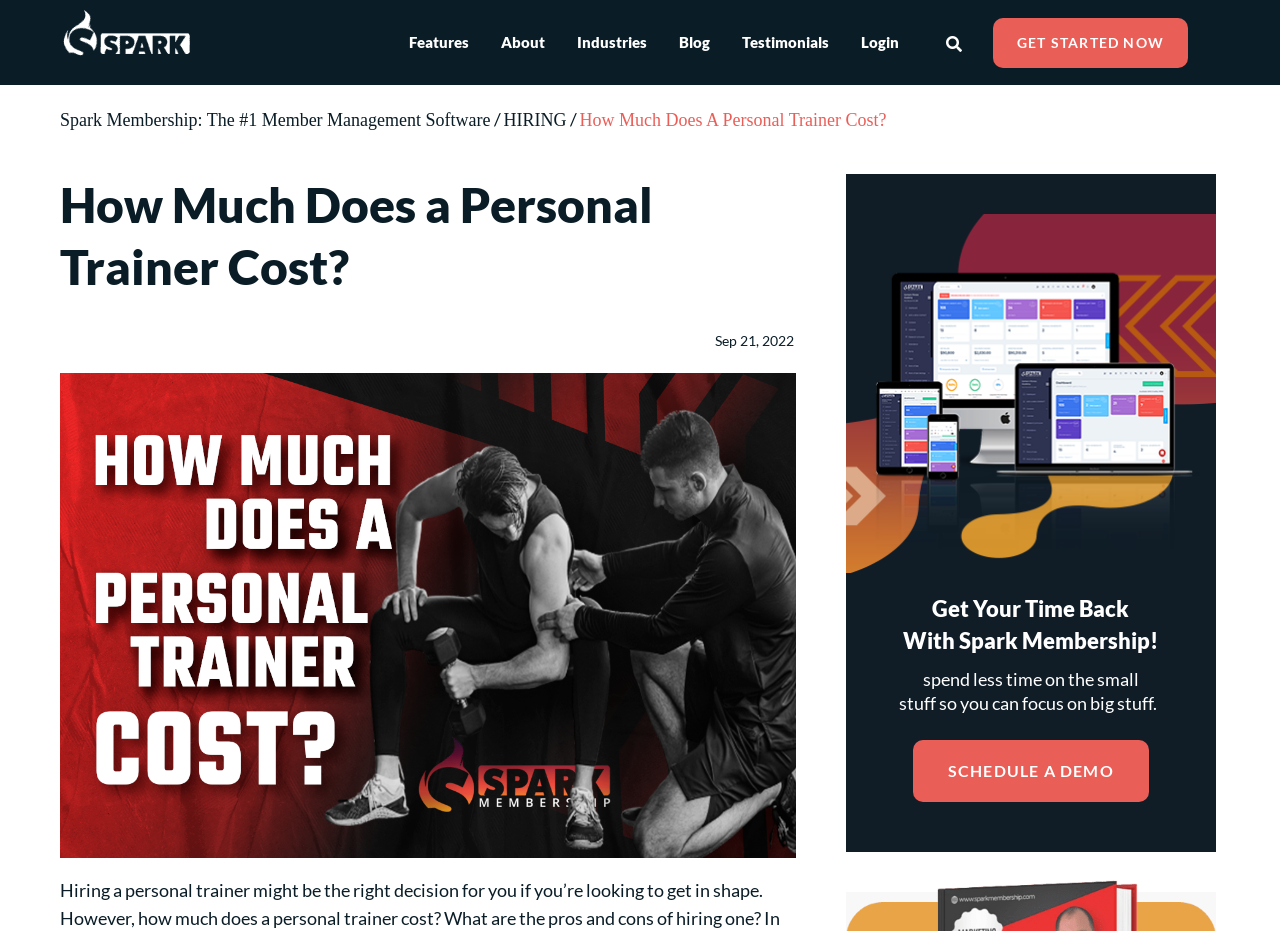Please respond to the question using a single word or phrase:
What can be done with Spark Membership?

Schedule a demo